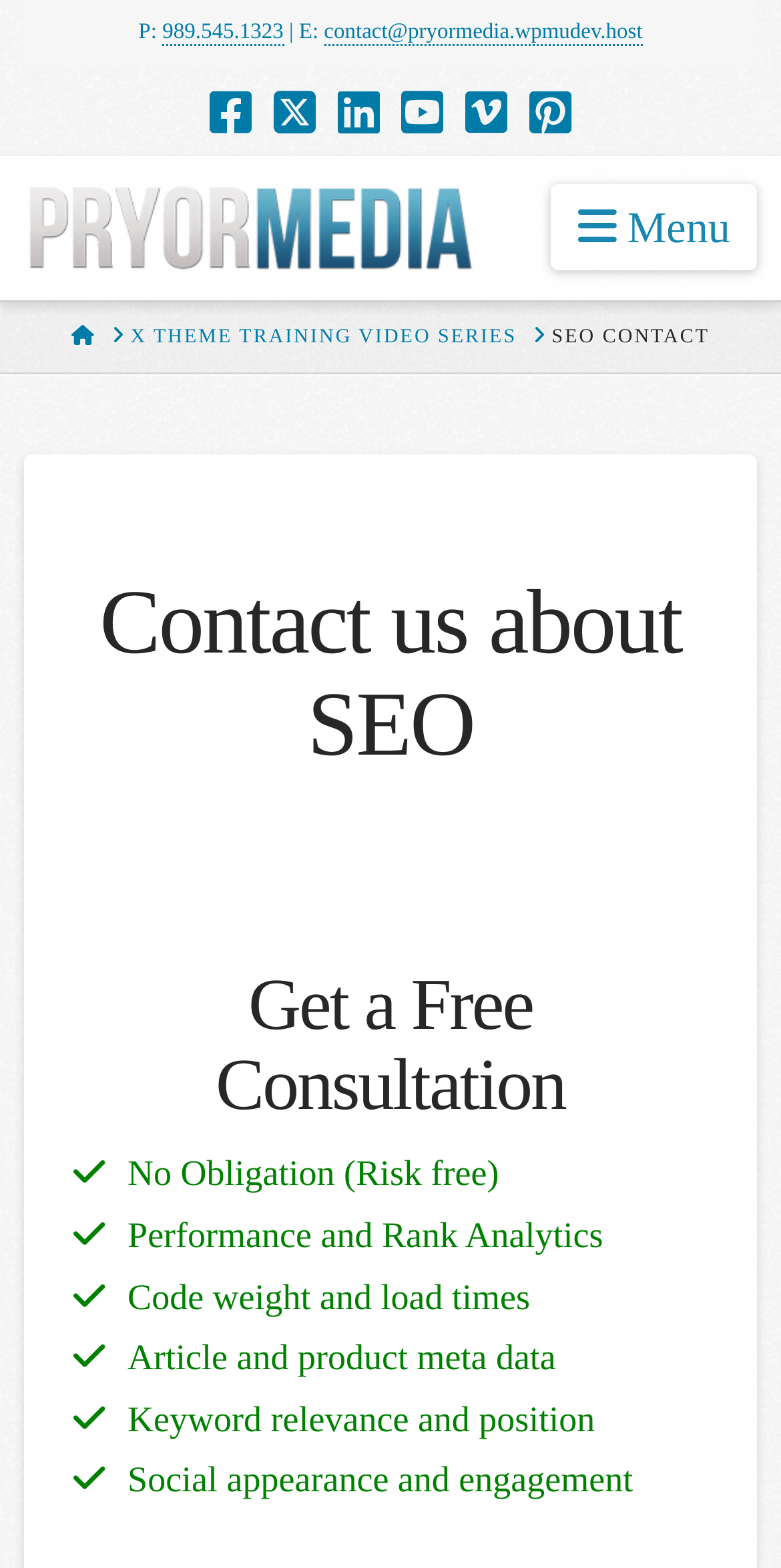Can you pinpoint the bounding box coordinates for the clickable element required for this instruction: "Get a free consultation"? The coordinates should be four float numbers between 0 and 1, i.e., [left, top, right, bottom].

[0.094, 0.615, 0.906, 0.72]